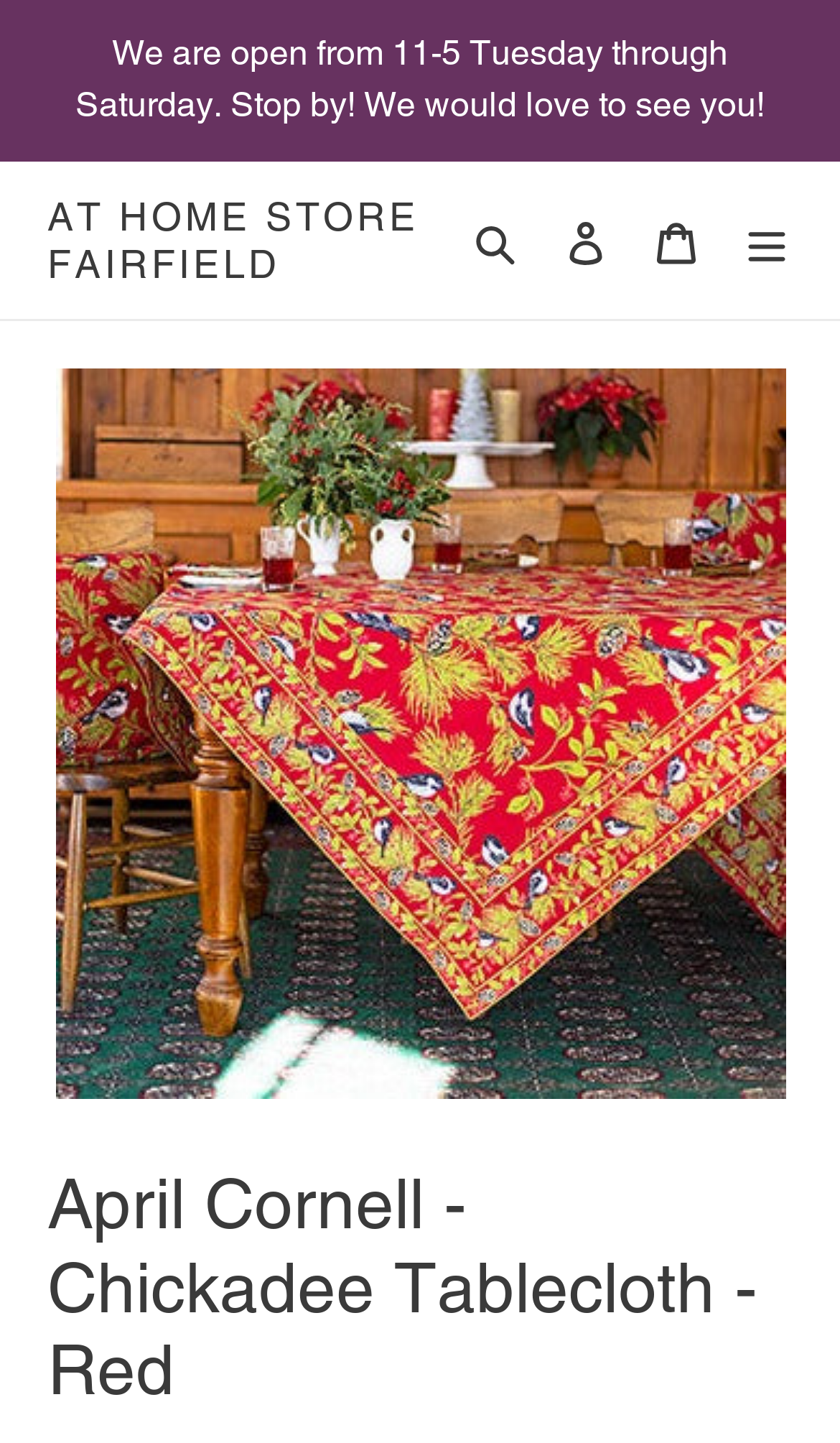Provide the bounding box coordinates for the UI element that is described by this text: "At Home Store Fairfield". The coordinates should be in the form of four float numbers between 0 and 1: [left, top, right, bottom].

[0.056, 0.134, 0.536, 0.199]